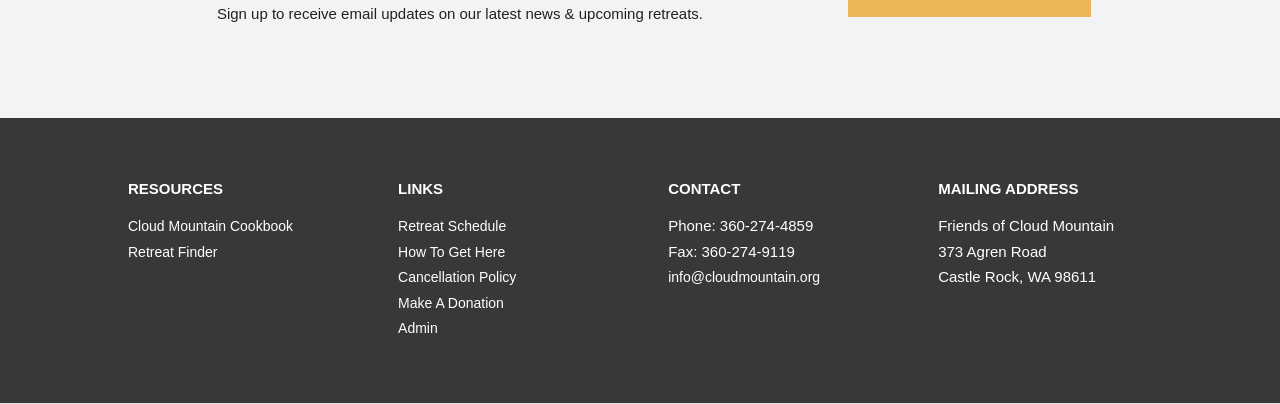Determine the bounding box for the UI element described here: "info@cloudmountain.org".

[0.522, 0.666, 0.641, 0.706]